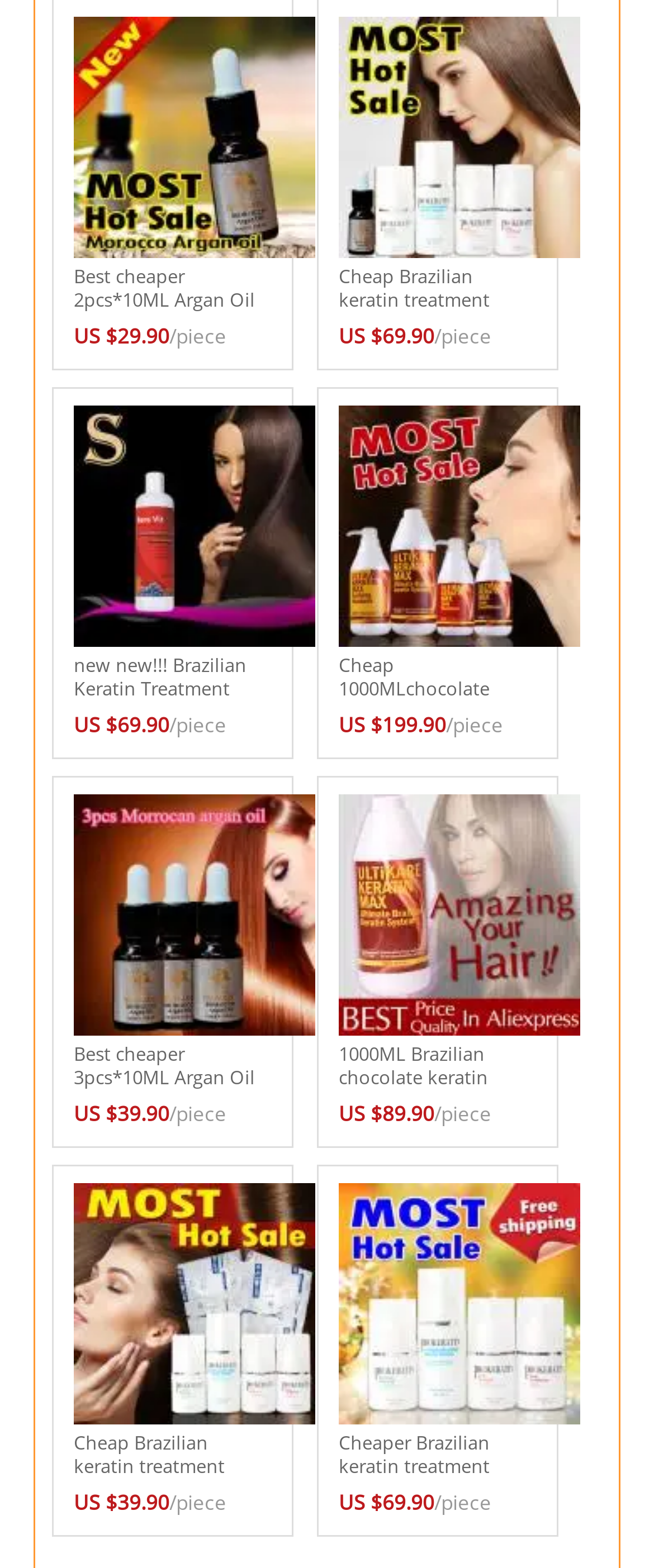Can you find the bounding box coordinates for the element that needs to be clicked to execute this instruction: "Click the link to buy Best cheaper 2pcs*10ML Argan Oil Moroccan Argan Oil Scalp Treatment Oil for Dry and Damaged Hair FREE SHIPPING"? The coordinates should be given as four float numbers between 0 and 1, i.e., [left, top, right, bottom].

[0.113, 0.168, 0.397, 0.259]